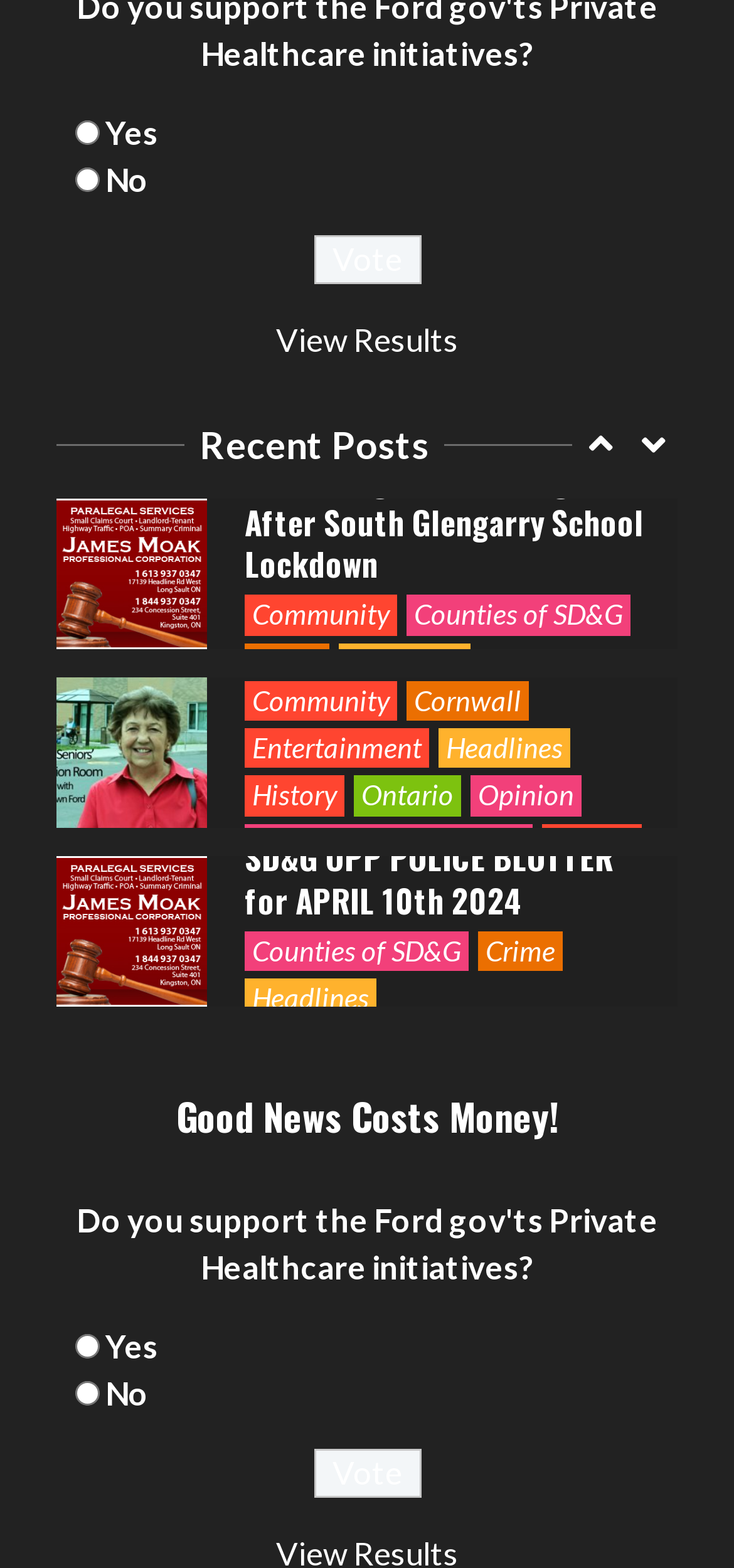Indicate the bounding box coordinates of the element that must be clicked to execute the instruction: "Go to Community page". The coordinates should be given as four float numbers between 0 and 1, i.e., [left, top, right, bottom].

[0.333, 0.037, 0.541, 0.063]